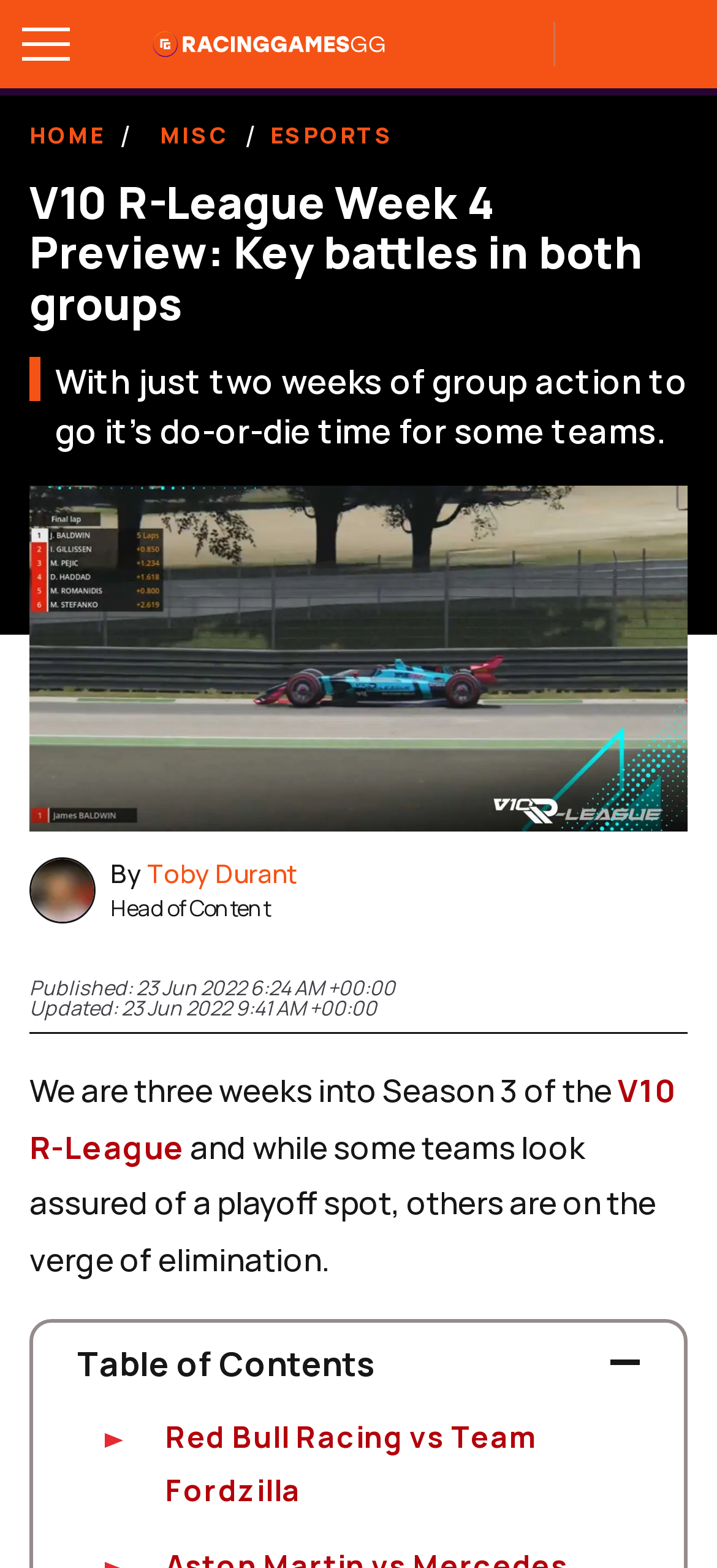Answer with a single word or phrase: 
What is the name of the league being discussed in this article?

V10 R-League